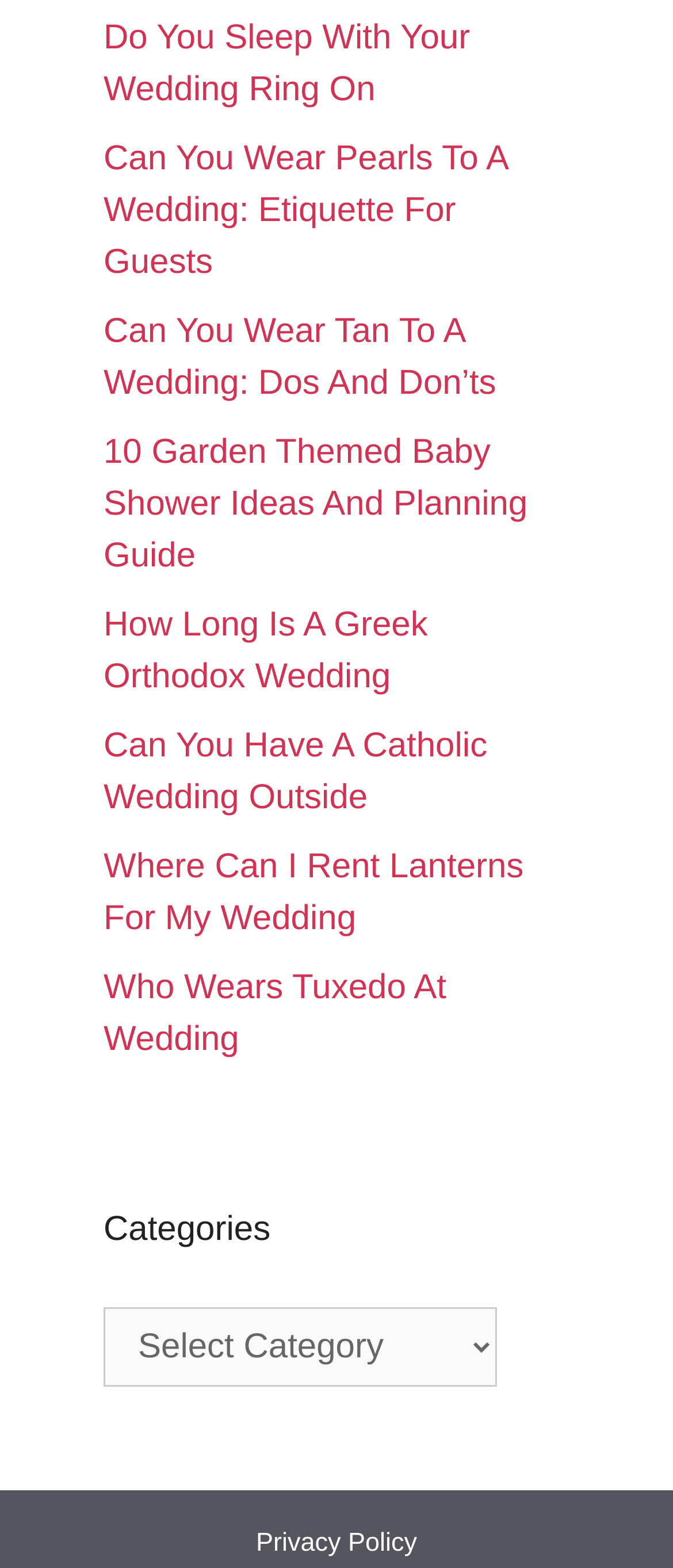Locate the bounding box coordinates of the area where you should click to accomplish the instruction: "Explore '10 Garden Themed Baby Shower Ideas And Planning Guide'".

[0.154, 0.276, 0.784, 0.366]